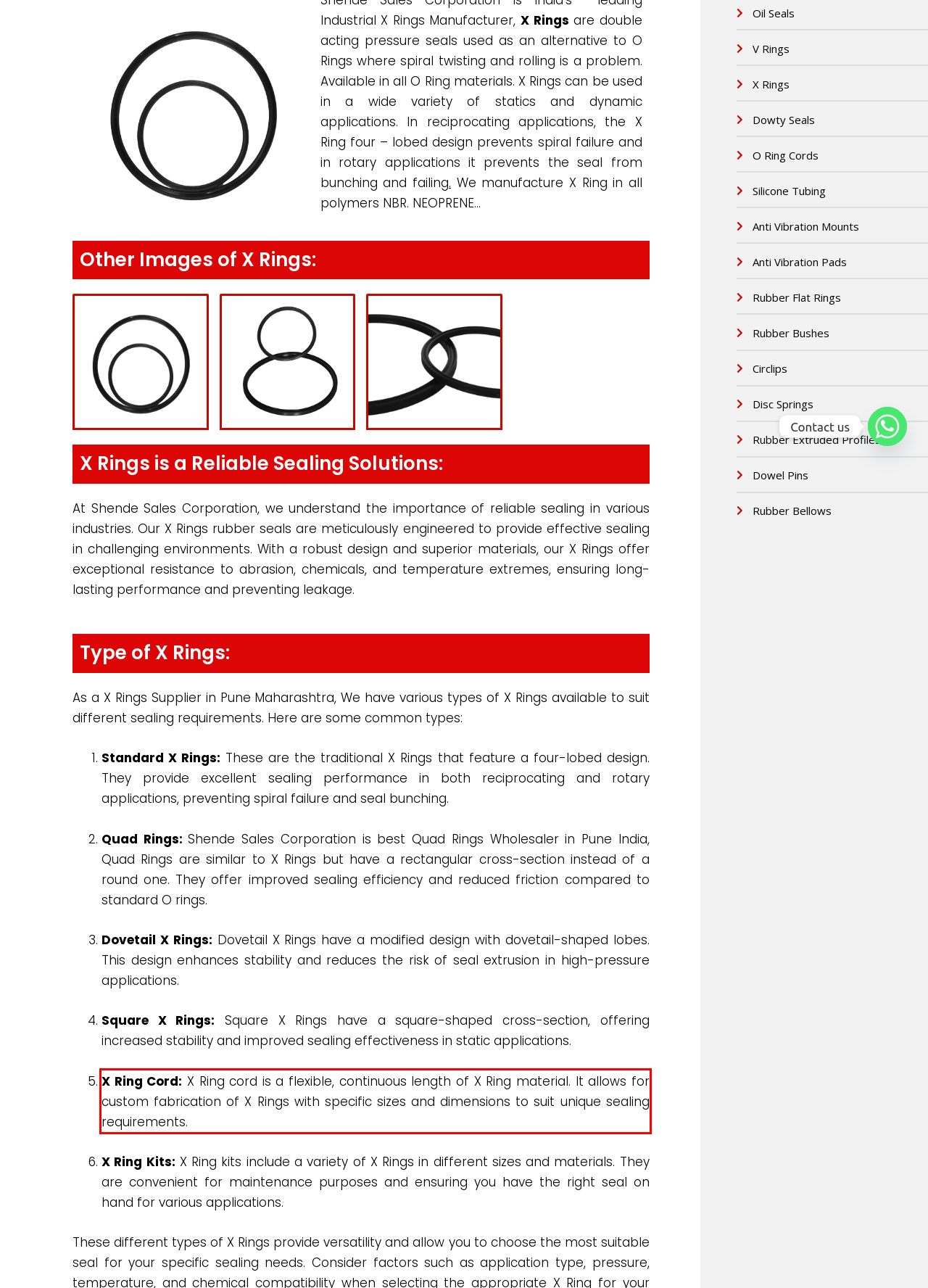Locate the red bounding box in the provided webpage screenshot and use OCR to determine the text content inside it.

X Ring Cord: X Ring cord is a flexible, continuous length of X Ring material. It allows for custom fabrication of X Rings with specific sizes and dimensions to suit unique sealing requirements.